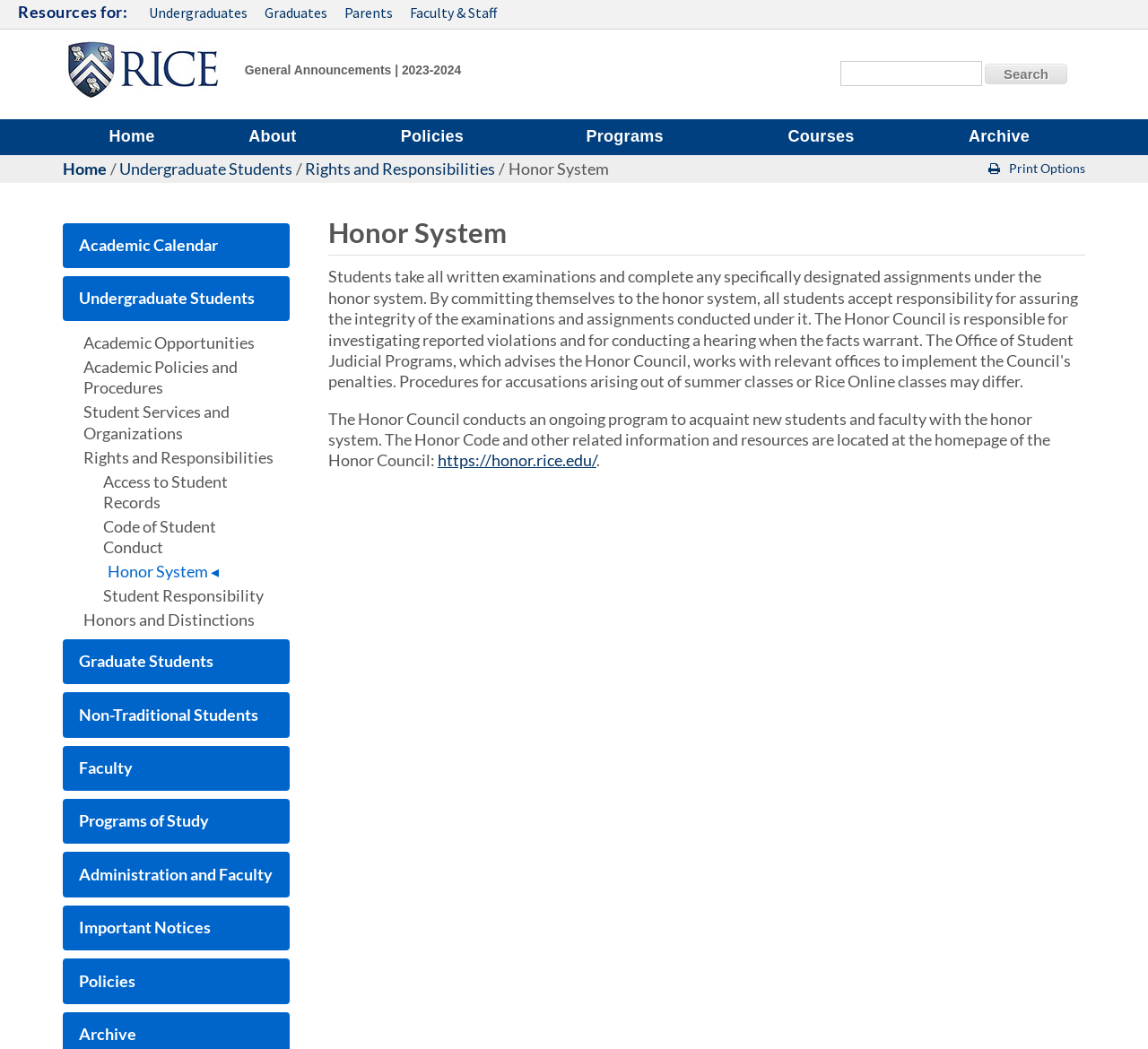What is the purpose of the Honor Council?
Analyze the screenshot and provide a detailed answer to the question.

The answer can be found by reading the StaticText 'The Honor Council conducts an ongoing program to acquaint new students and faculty with the honor system...' with bounding box coordinates [0.286, 0.389, 0.915, 0.448].